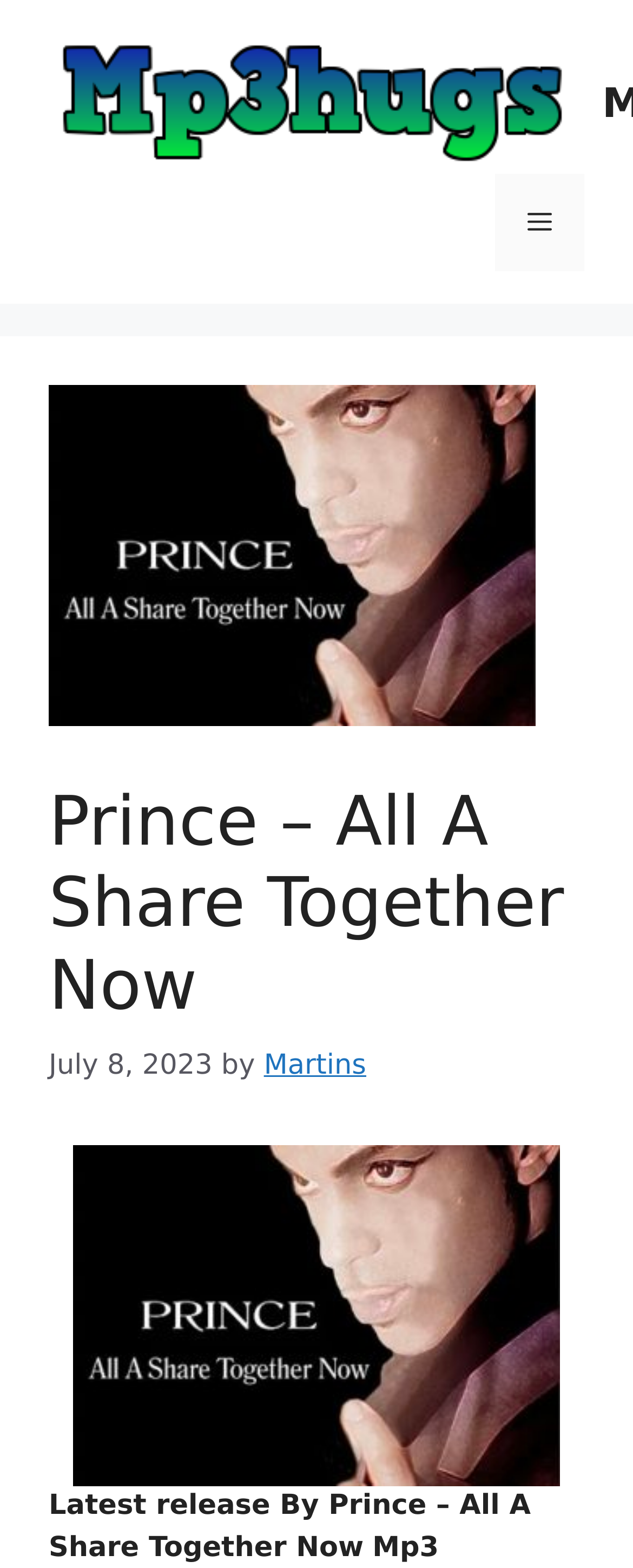Given the webpage screenshot and the description, determine the bounding box coordinates (top-left x, top-left y, bottom-right x, bottom-right y) that define the location of the UI element matching this description: alt="Mp3hugs"

[0.077, 0.055, 0.908, 0.076]